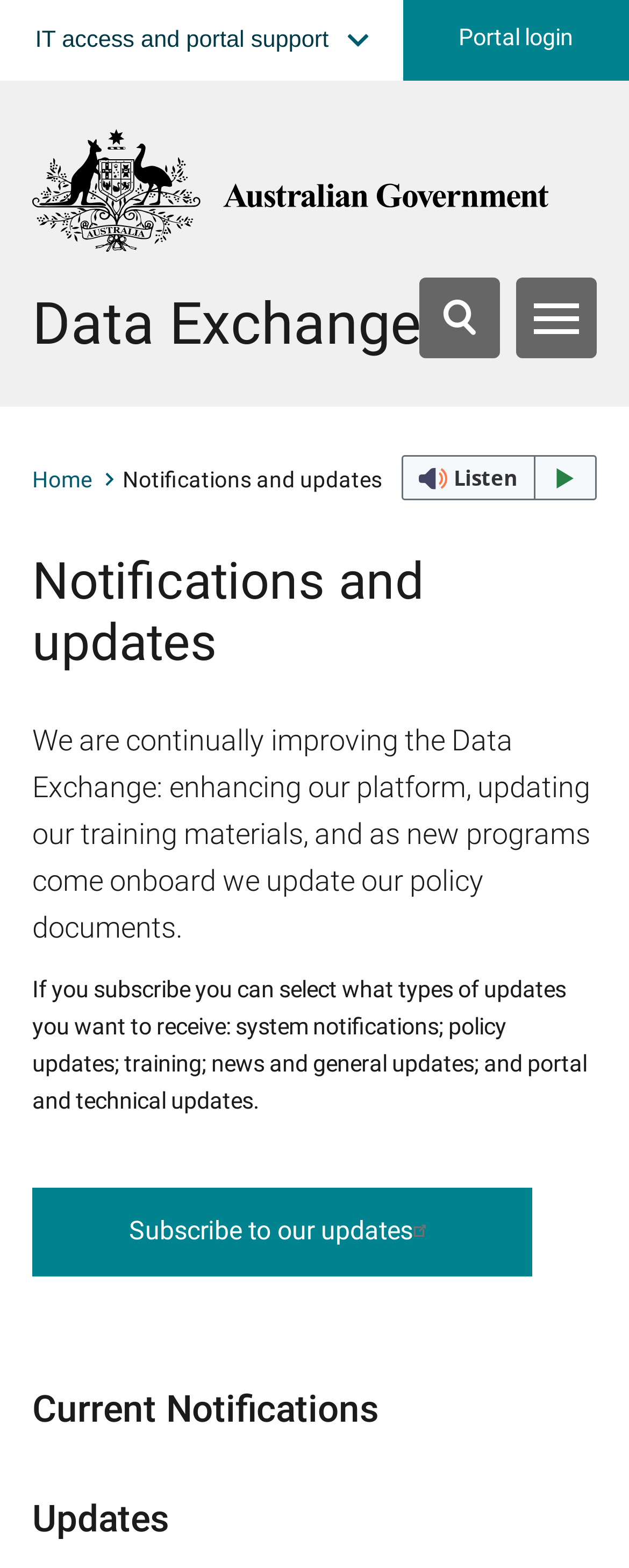Indicate the bounding box coordinates of the clickable region to achieve the following instruction: "Show IT access and portal support information."

[0.0, 0.0, 0.64, 0.051]